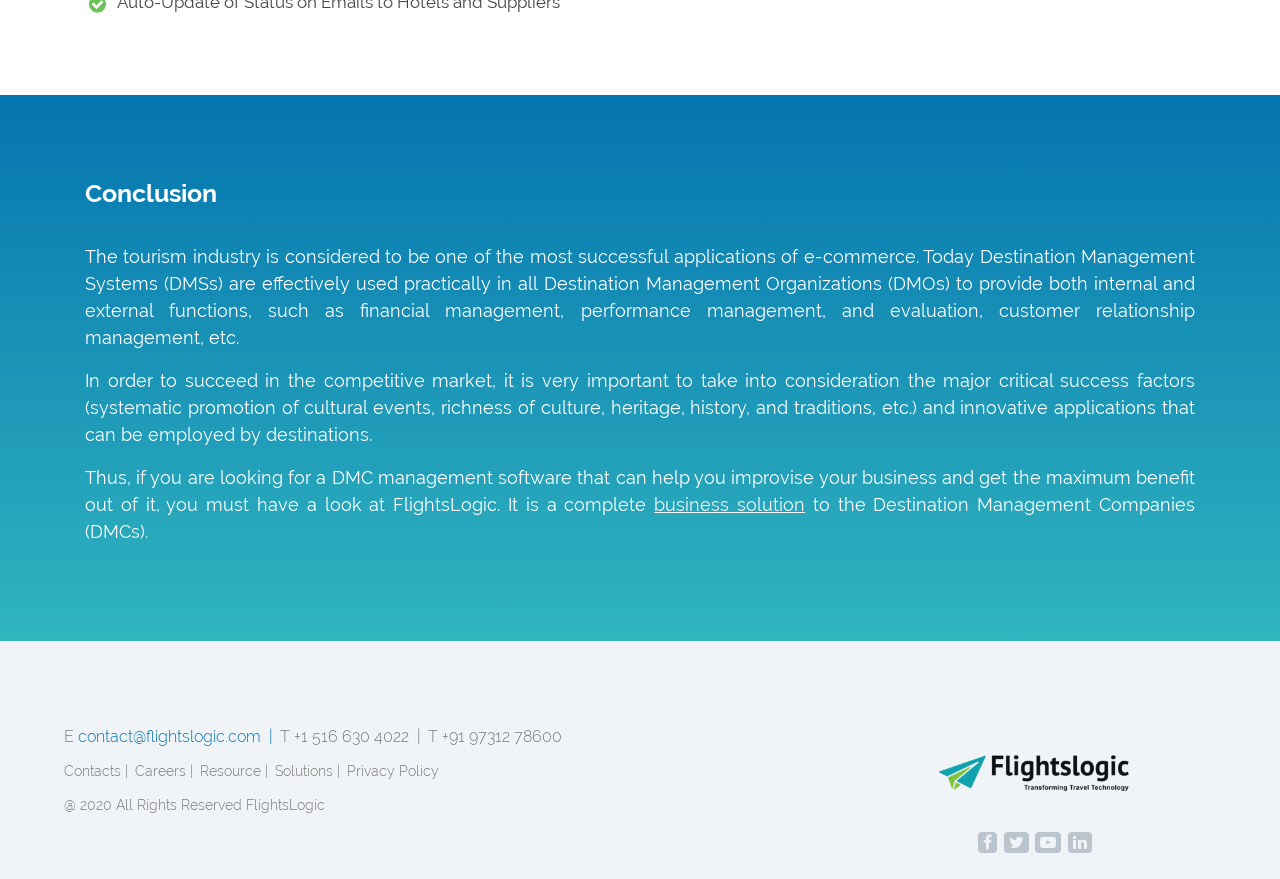Specify the bounding box coordinates (top-left x, top-left y, bottom-right x, bottom-right y) of the UI element in the screenshot that matches this description: alt="footer-logo"

[0.733, 0.868, 0.882, 0.887]